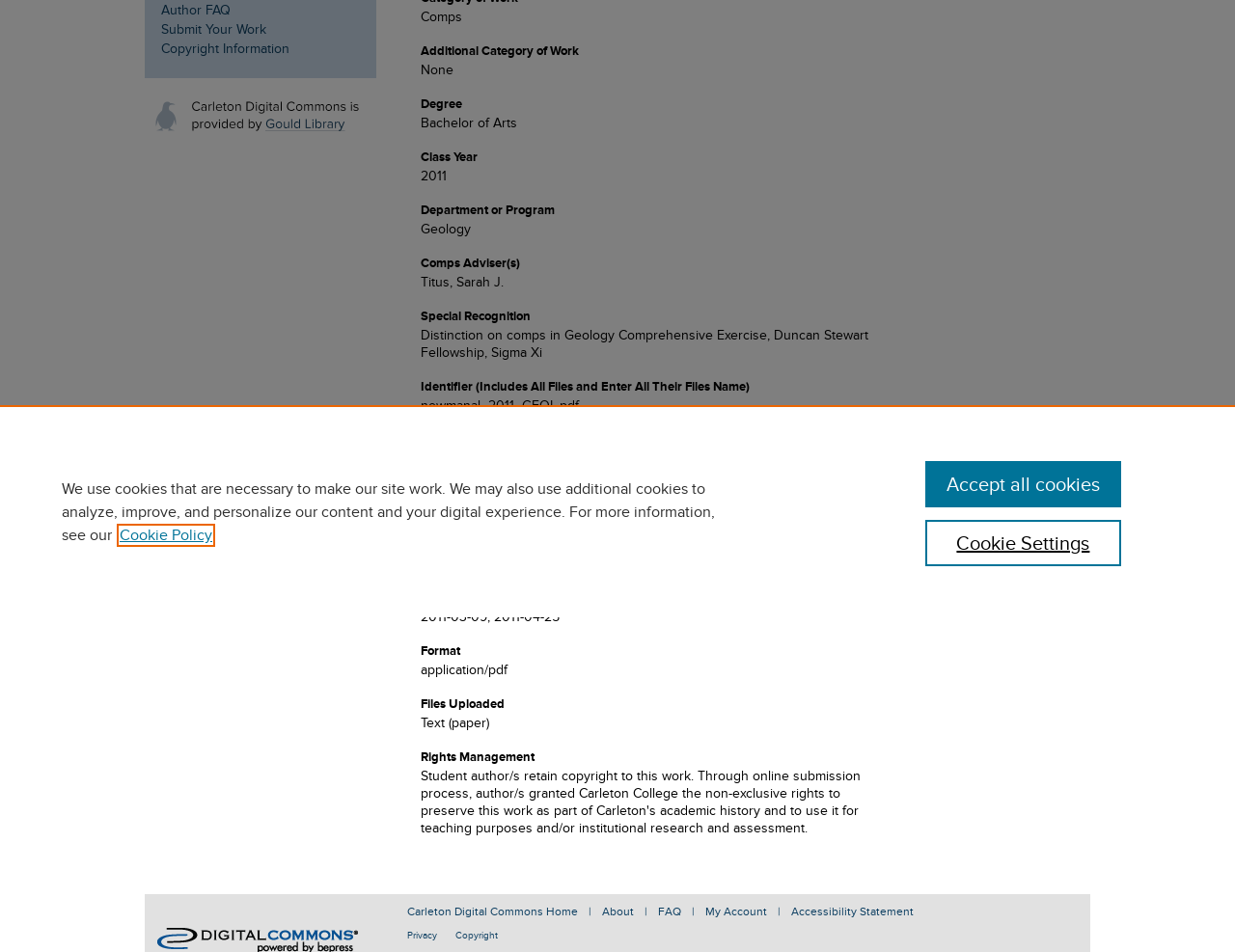Find and provide the bounding box coordinates for the UI element described with: "Copyright".

[0.369, 0.976, 0.403, 0.987]